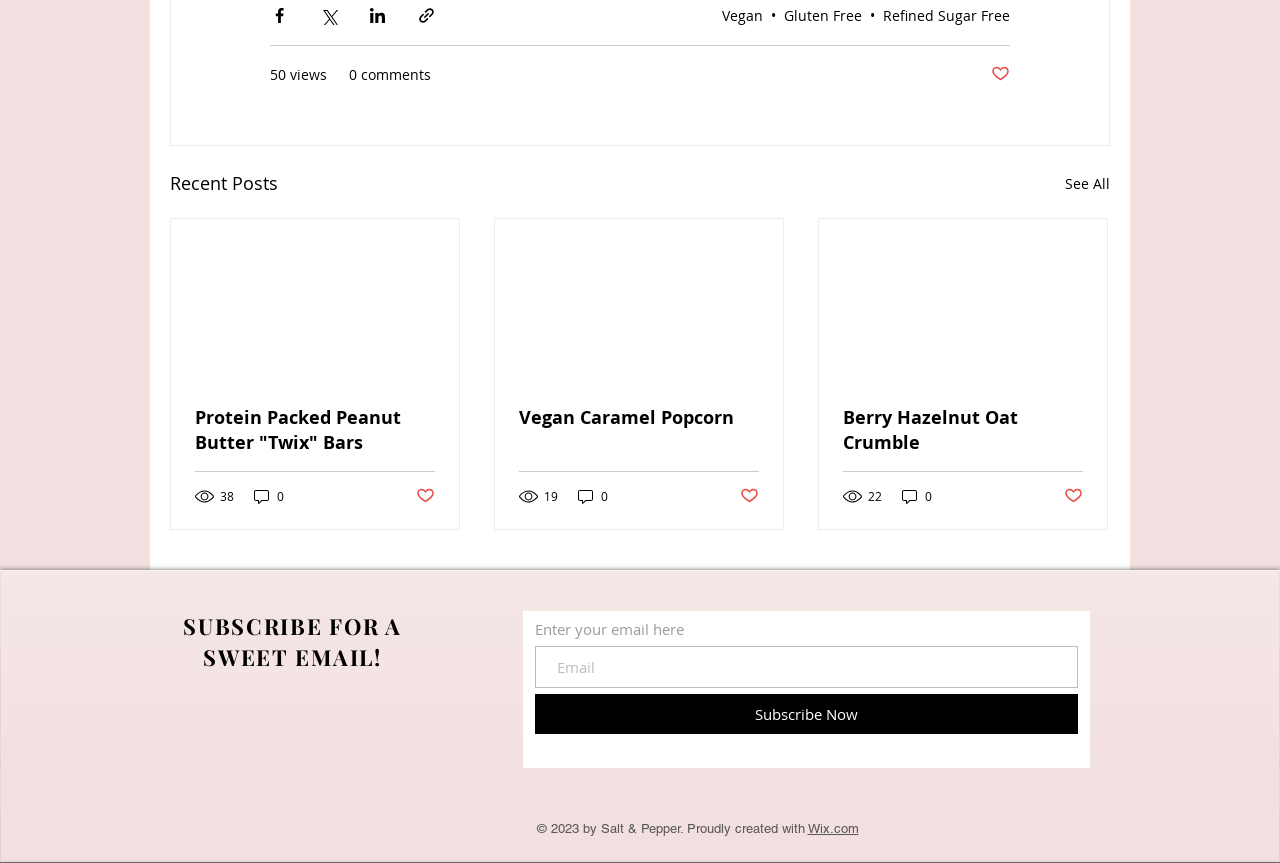Locate and provide the bounding box coordinates for the HTML element that matches this description: "Gluten Free".

[0.612, 0.007, 0.673, 0.029]